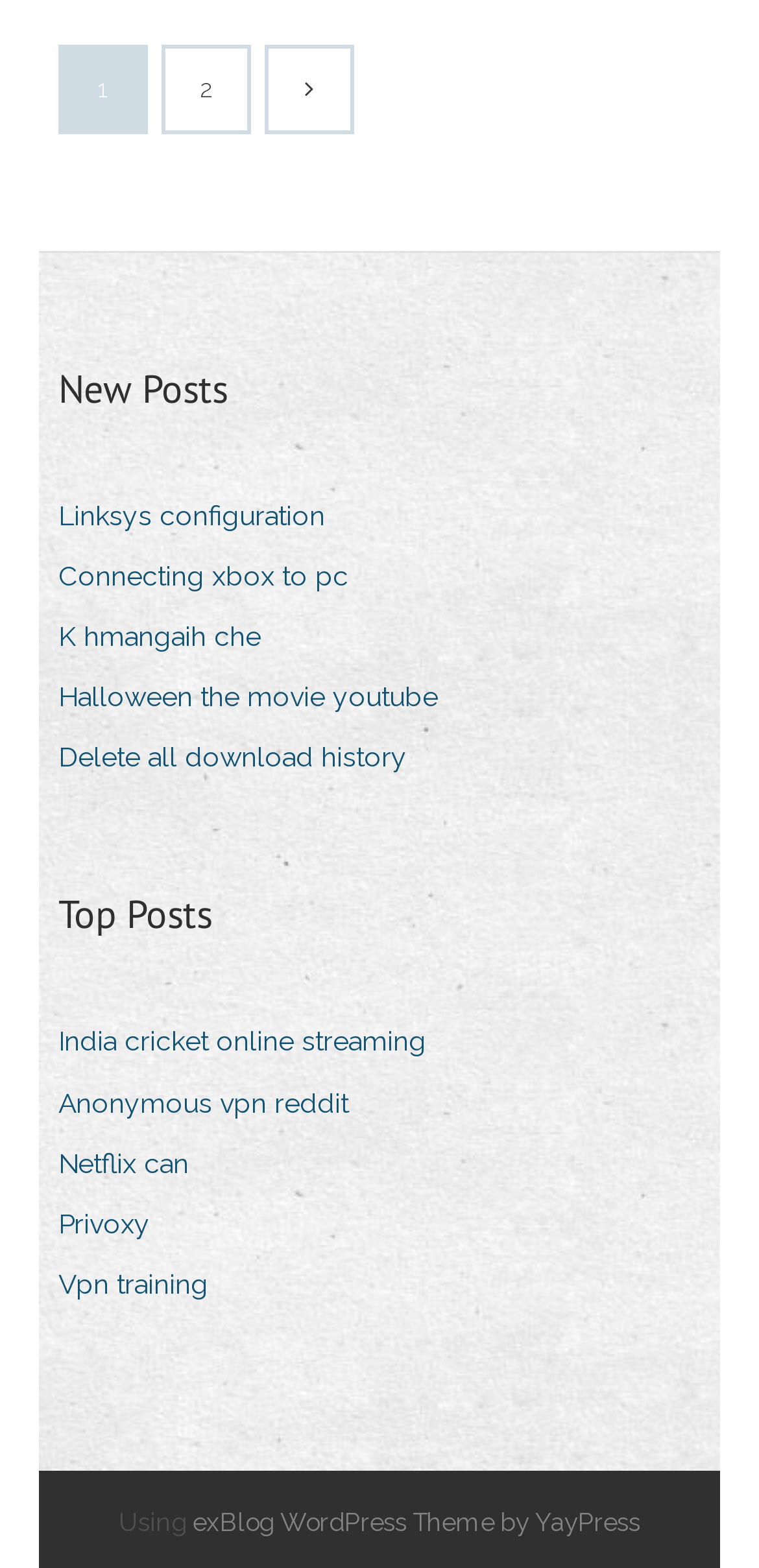Answer in one word or a short phrase: 
What is the last post under 'New Posts'?

Delete all download history